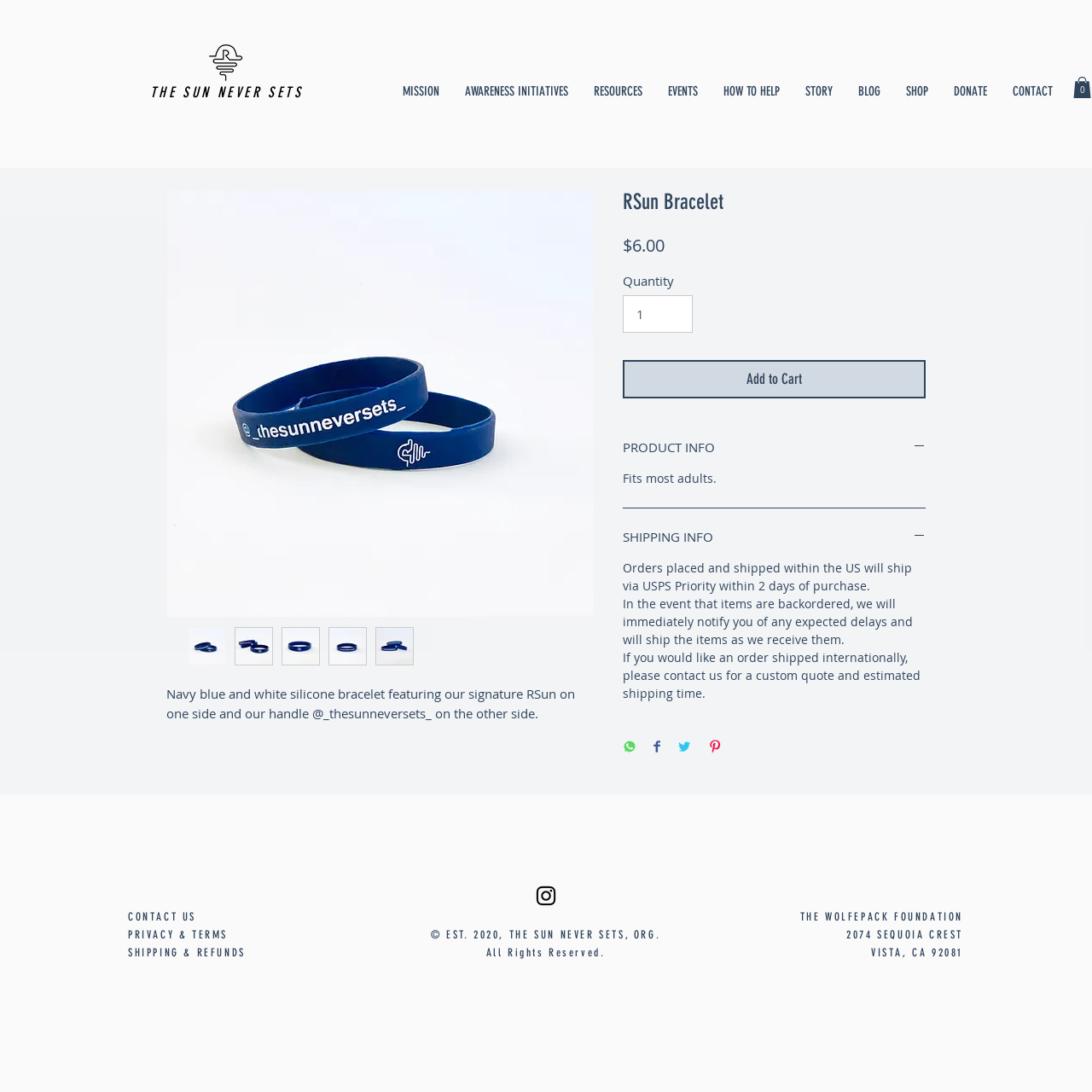Find the bounding box coordinates of the clickable area required to complete the following action: "Click the 'MISSION' link".

[0.357, 0.07, 0.414, 0.098]